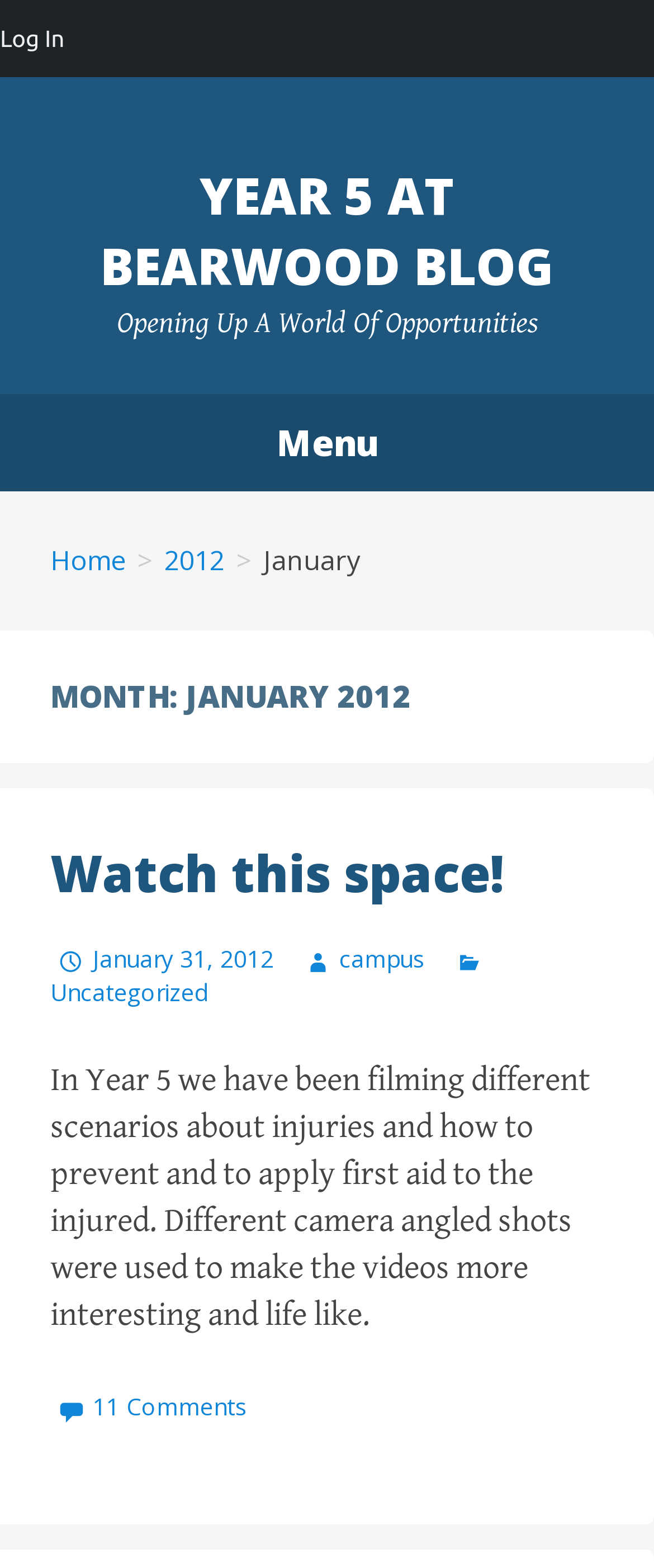Determine the bounding box of the UI element mentioned here: "11 Comments". The coordinates must be in the format [left, top, right, bottom] with values ranging from 0 to 1.

[0.077, 0.887, 0.377, 0.907]